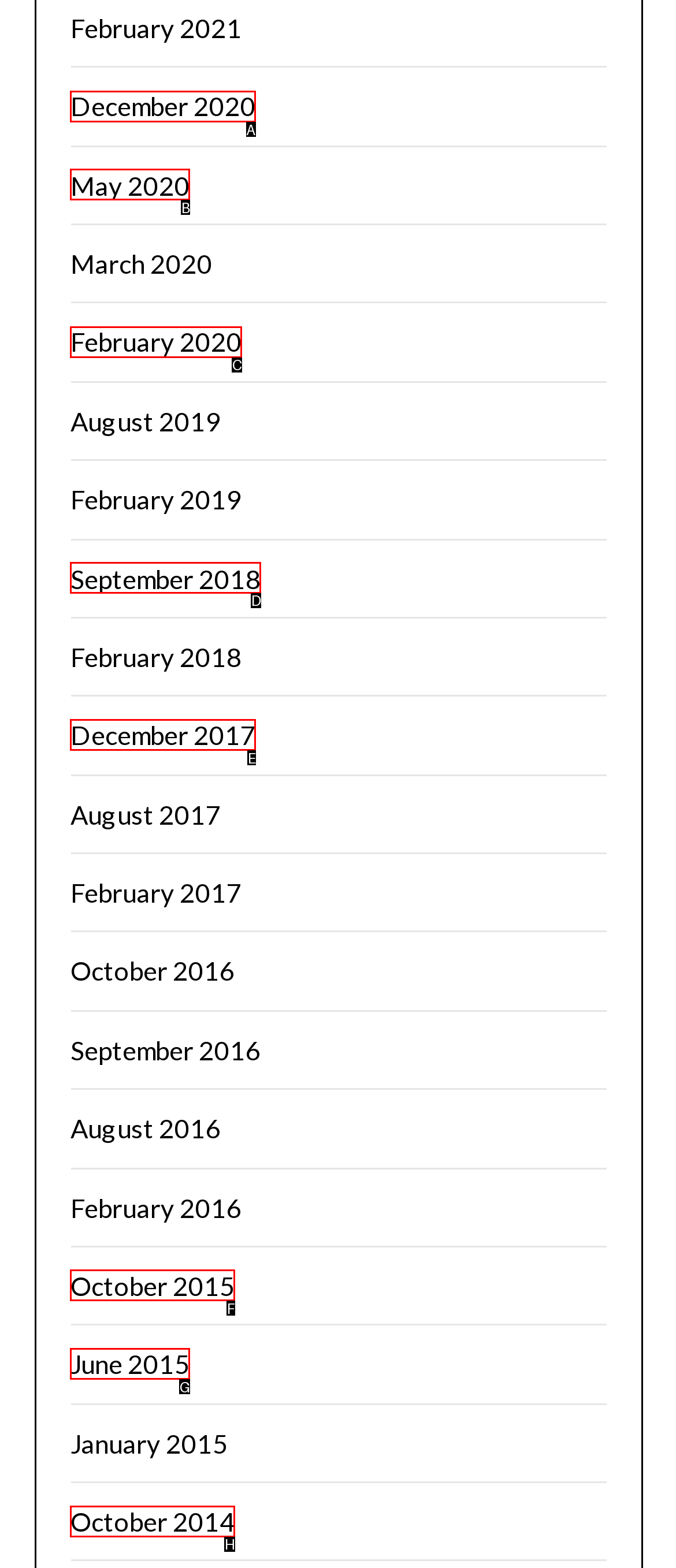Indicate which HTML element you need to click to complete the task: go to December 2020. Provide the letter of the selected option directly.

A